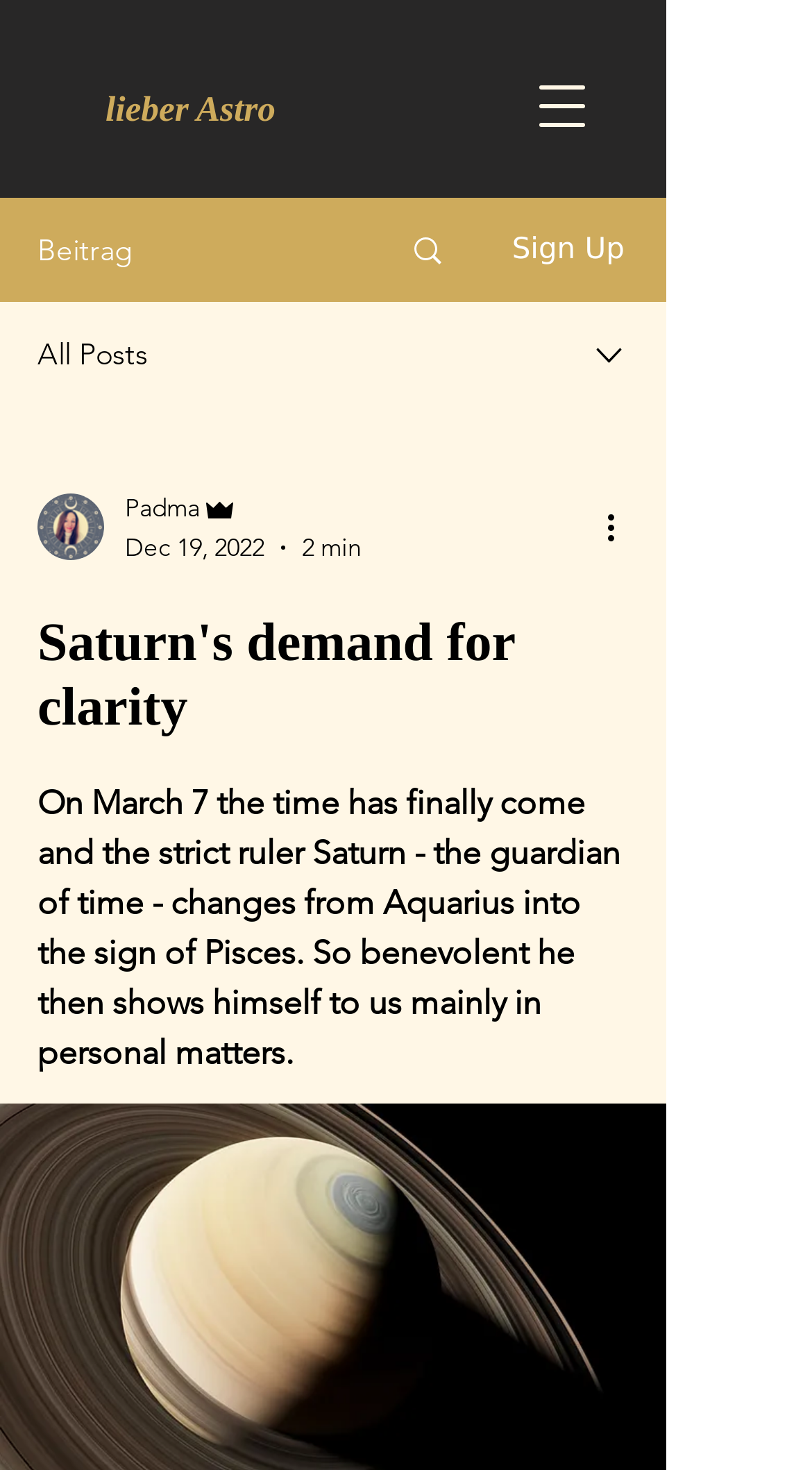What is the name of the writer?
Your answer should be a single word or phrase derived from the screenshot.

Padma